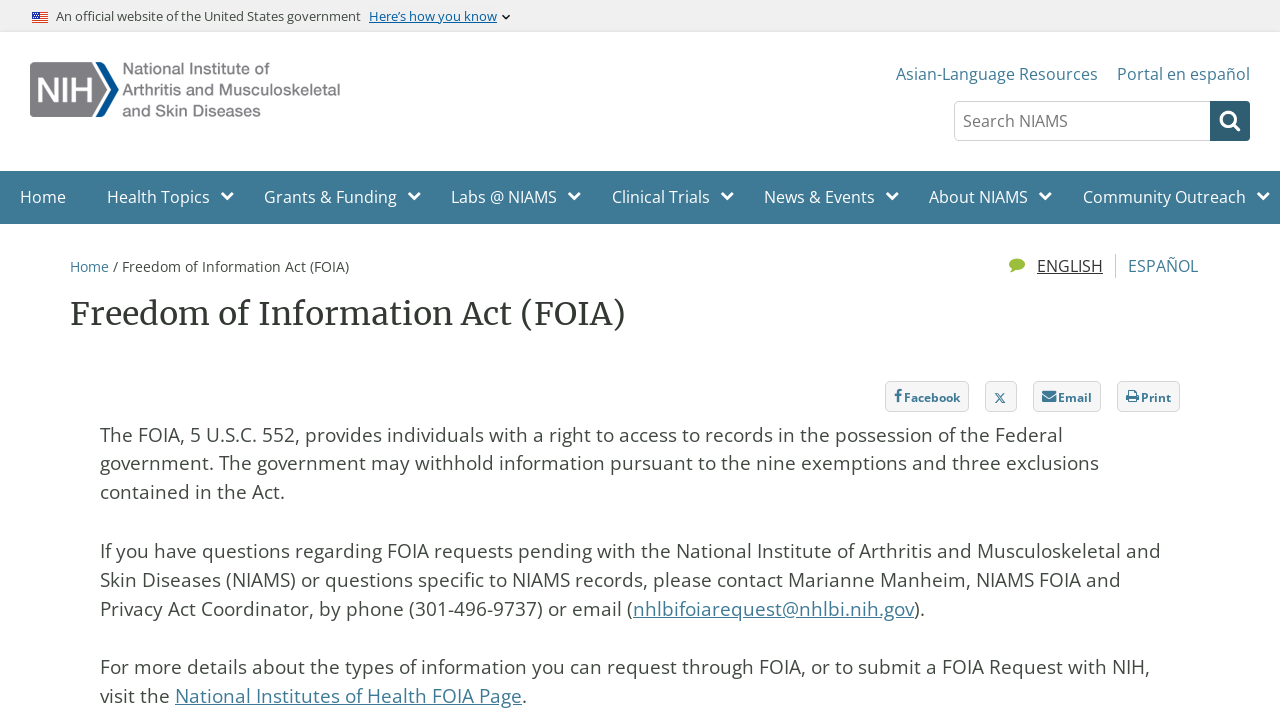Locate the bounding box coordinates of the clickable area needed to fulfill the instruction: "Go to Home page".

[0.0, 0.242, 0.067, 0.316]